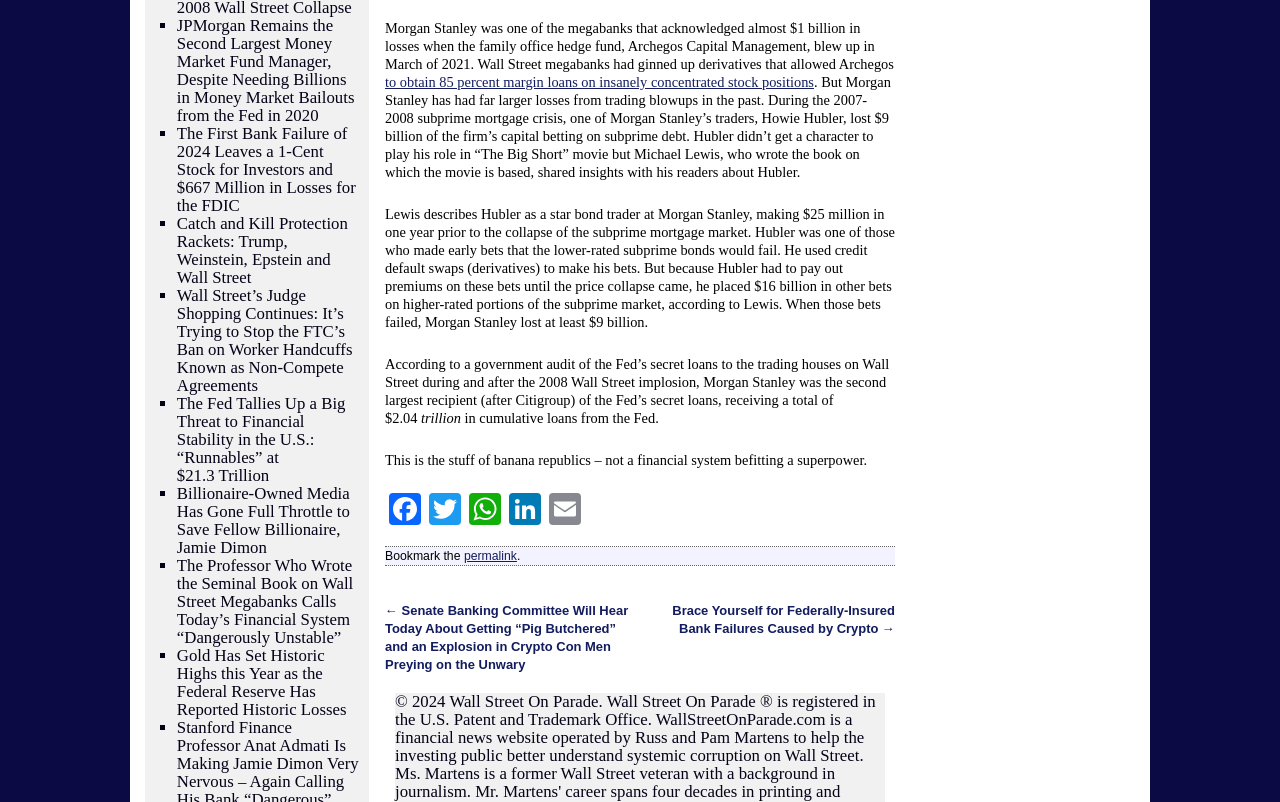Please determine the bounding box coordinates, formatted as (top-left x, top-left y, bottom-right x, bottom-right y), with all values as floating point numbers between 0 and 1. Identify the bounding box of the region described as: permalink

[0.362, 0.684, 0.404, 0.702]